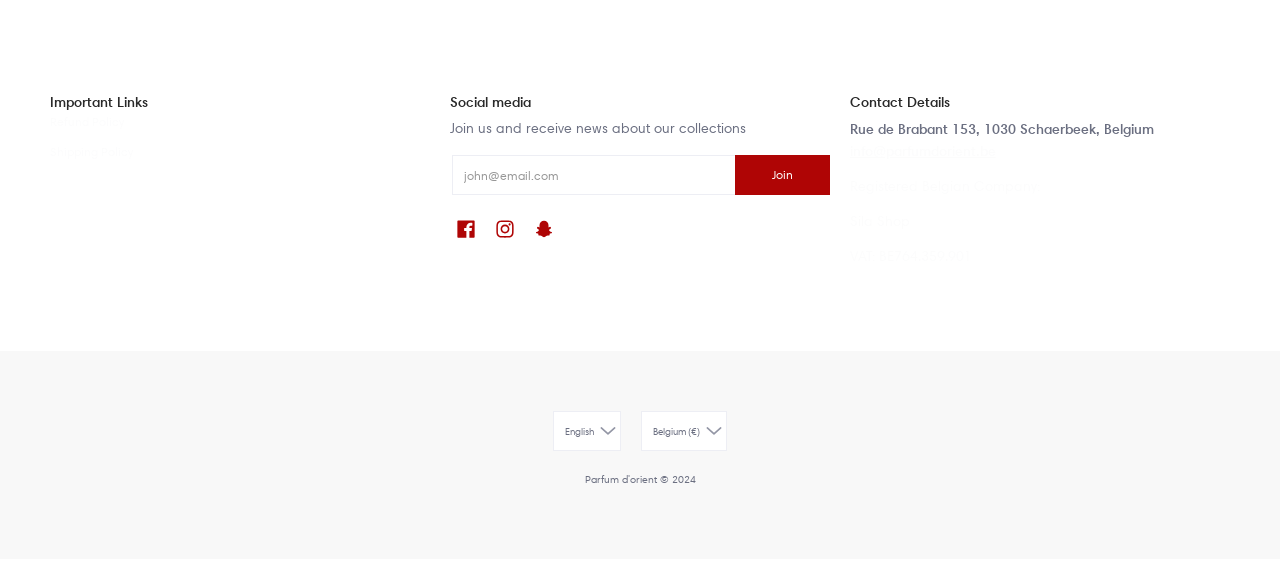Identify the bounding box coordinates of the clickable section necessary to follow the following instruction: "View 'Refund Policy'". The coordinates should be presented as four float numbers from 0 to 1, i.e., [left, top, right, bottom].

[0.039, 0.223, 0.097, 0.249]